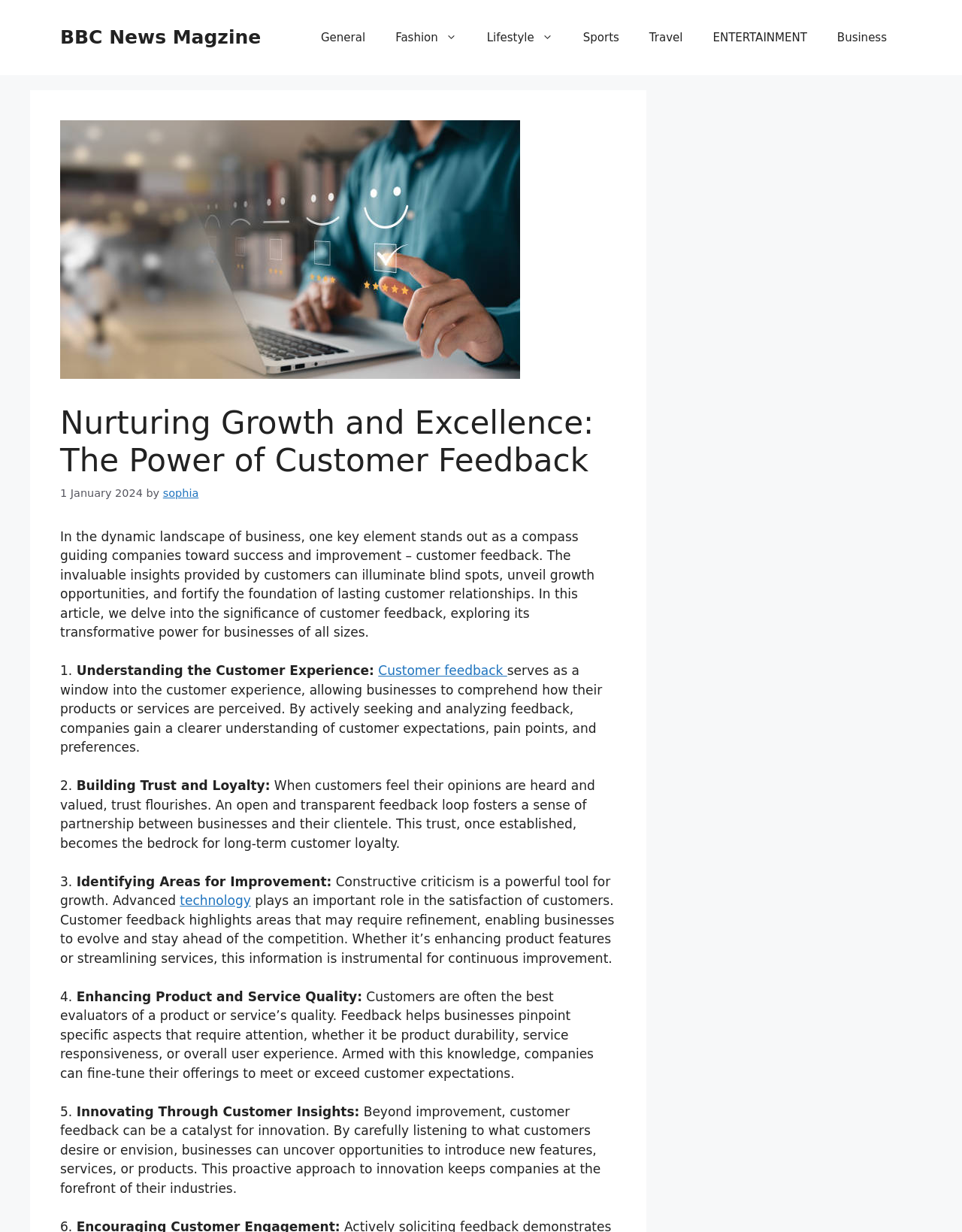Please identify the bounding box coordinates of the clickable region that I should interact with to perform the following instruction: "Learn about 'Customer feedback'". The coordinates should be expressed as four float numbers between 0 and 1, i.e., [left, top, right, bottom].

[0.393, 0.538, 0.527, 0.55]